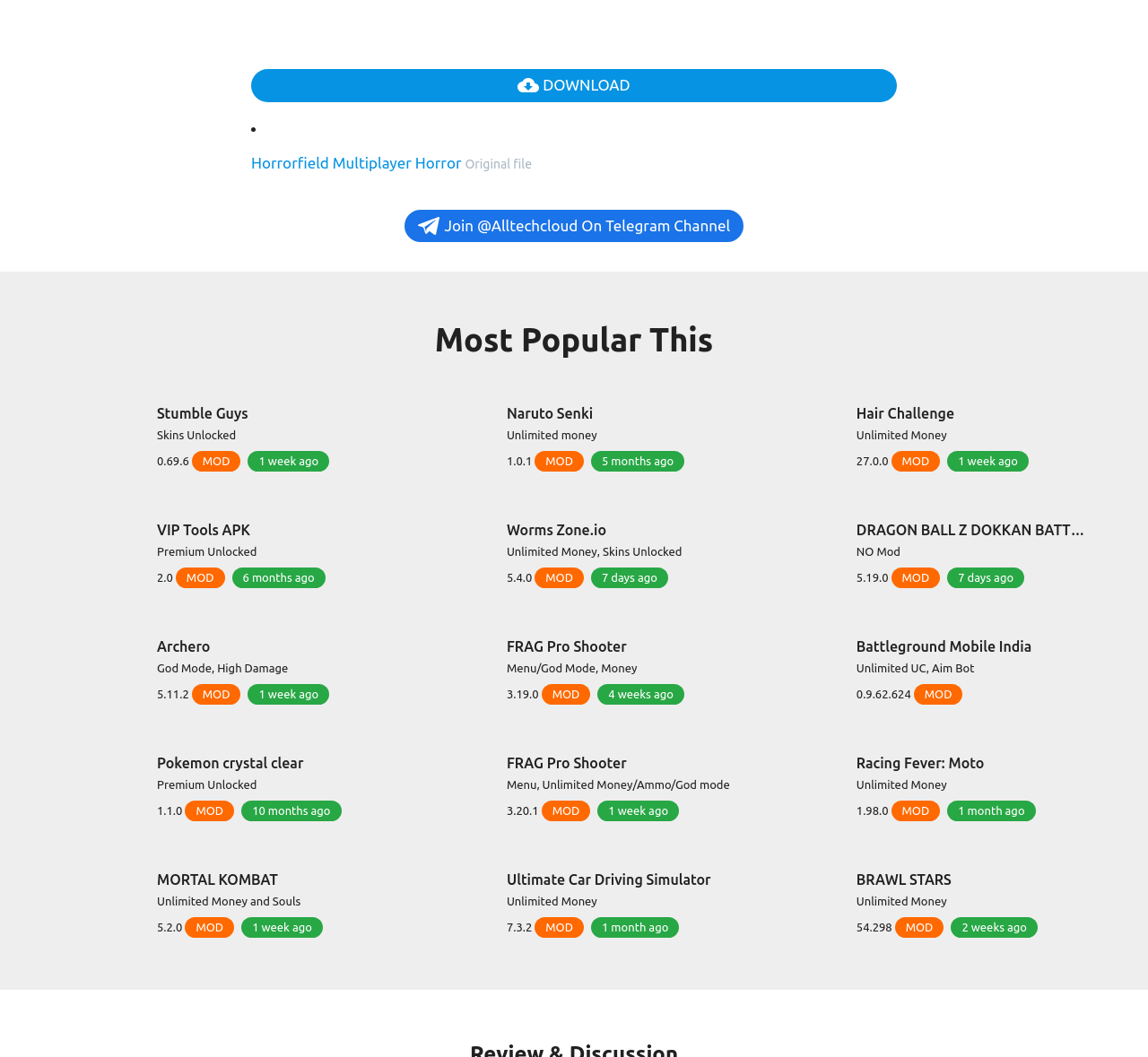How many articles are there on this webpage?
Using the visual information from the image, give a one-word or short-phrase answer.

24